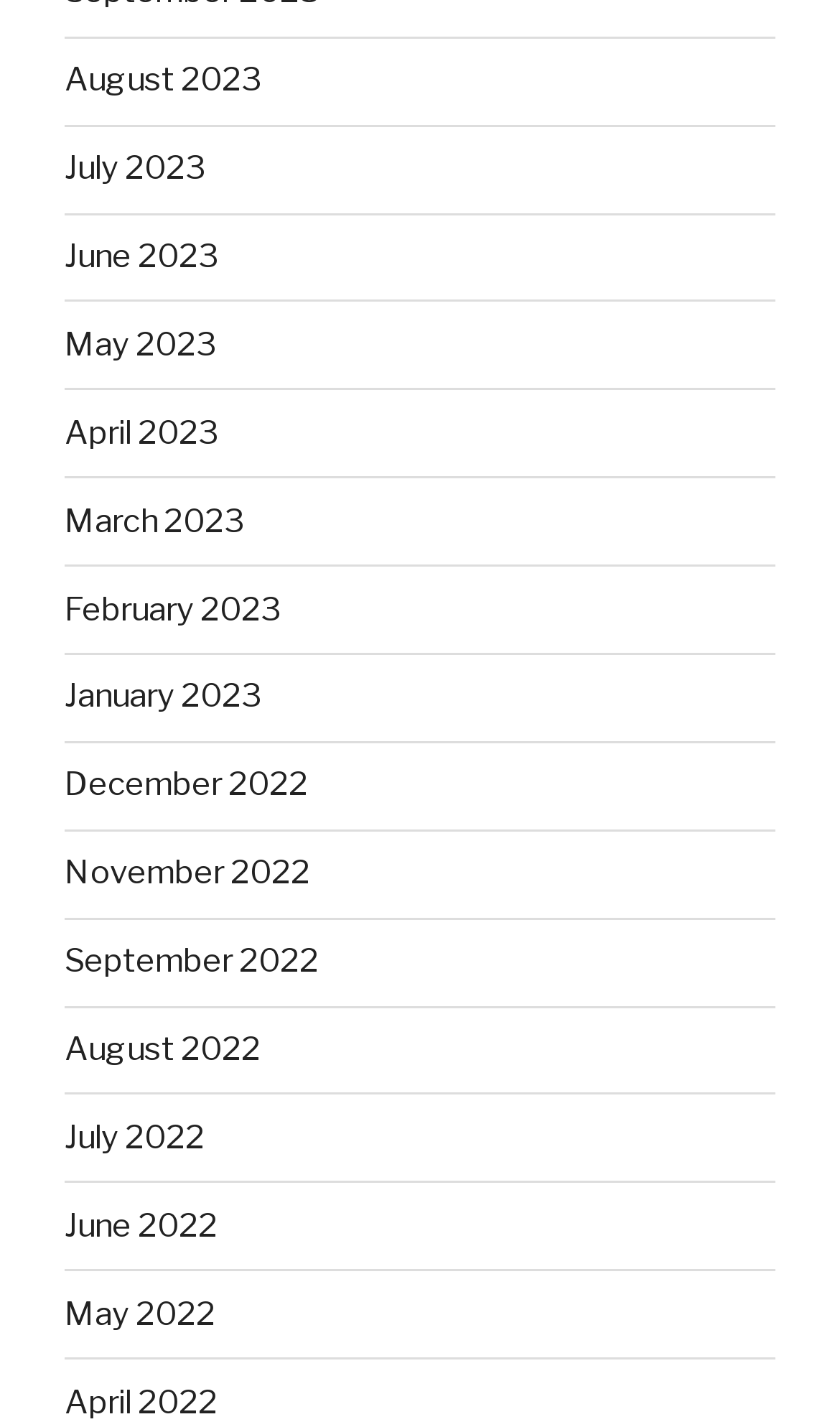Please determine the bounding box coordinates for the element that should be clicked to follow these instructions: "browse June 2023".

[0.077, 0.166, 0.259, 0.193]